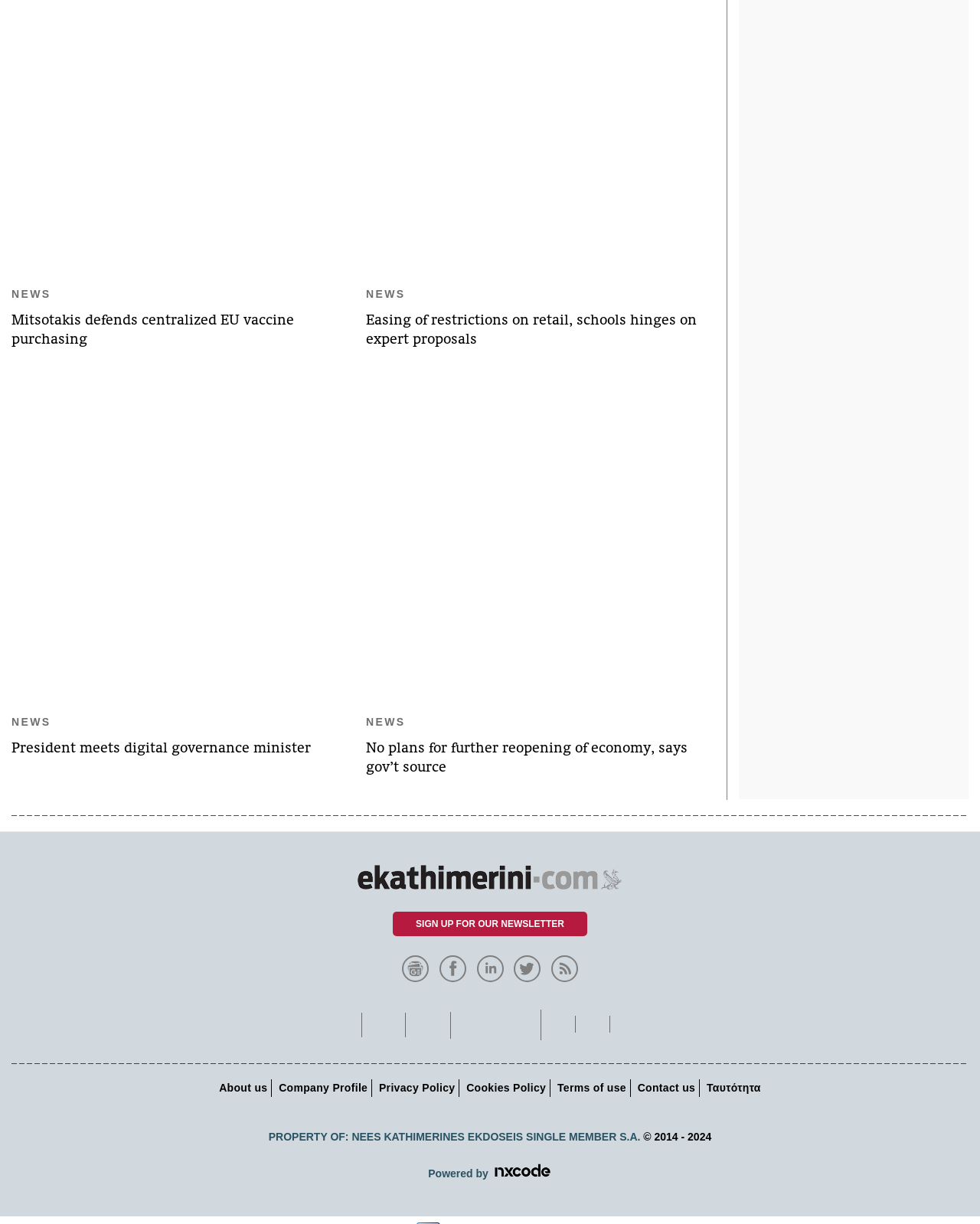Locate the bounding box coordinates of the segment that needs to be clicked to meet this instruction: "Visit eKathimerini.com on Facebook".

[0.448, 0.786, 0.479, 0.796]